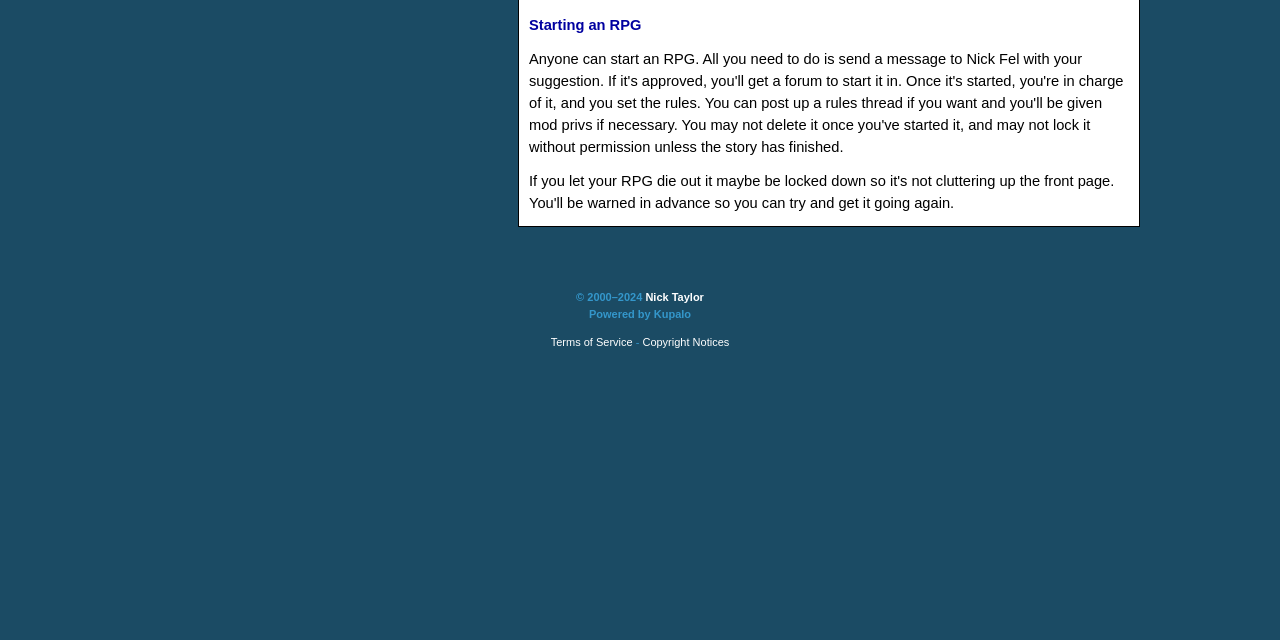Given the element description Copyright Notices, identify the bounding box coordinates for the UI element on the webpage screenshot. The format should be (top-left x, top-left y, bottom-right x, bottom-right y), with values between 0 and 1.

[0.502, 0.525, 0.57, 0.544]